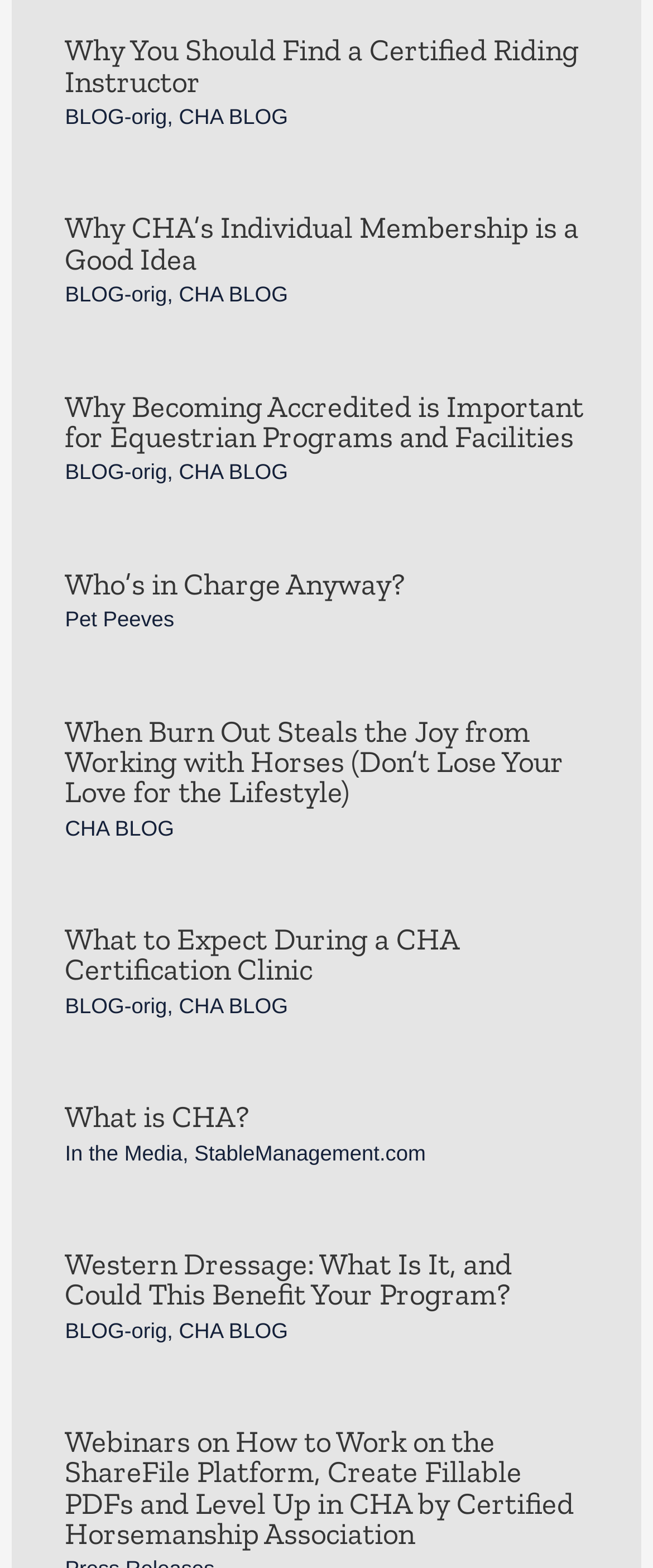Can you show the bounding box coordinates of the region to click on to complete the task described in the instruction: "Read the article 'Why You Should Find a Certified Riding Instructor'"?

[0.099, 0.021, 0.887, 0.064]